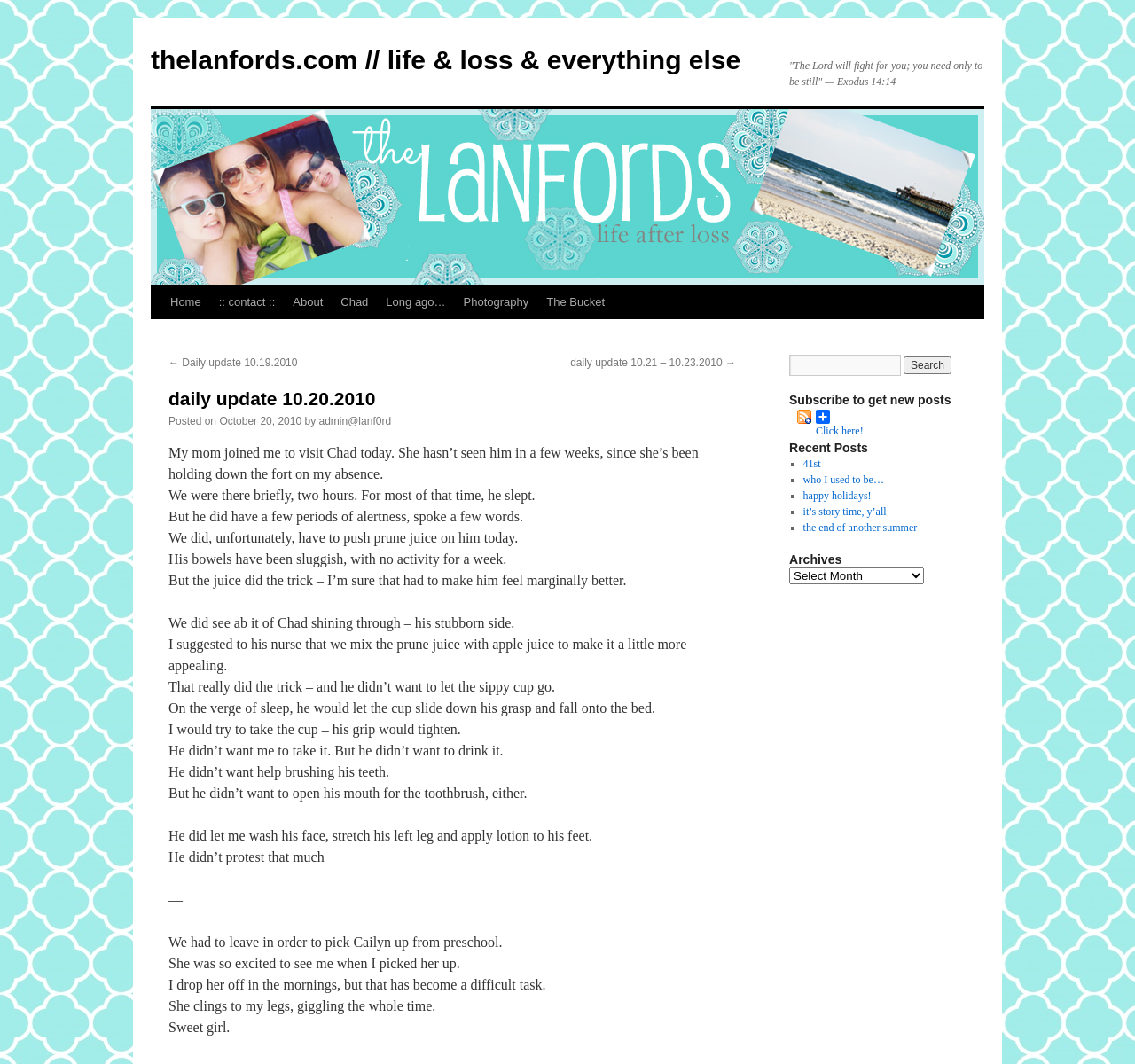Please specify the coordinates of the bounding box for the element that should be clicked to carry out this instruction: "Search for something". The coordinates must be four float numbers between 0 and 1, formatted as [left, top, right, bottom].

[0.695, 0.333, 0.794, 0.353]